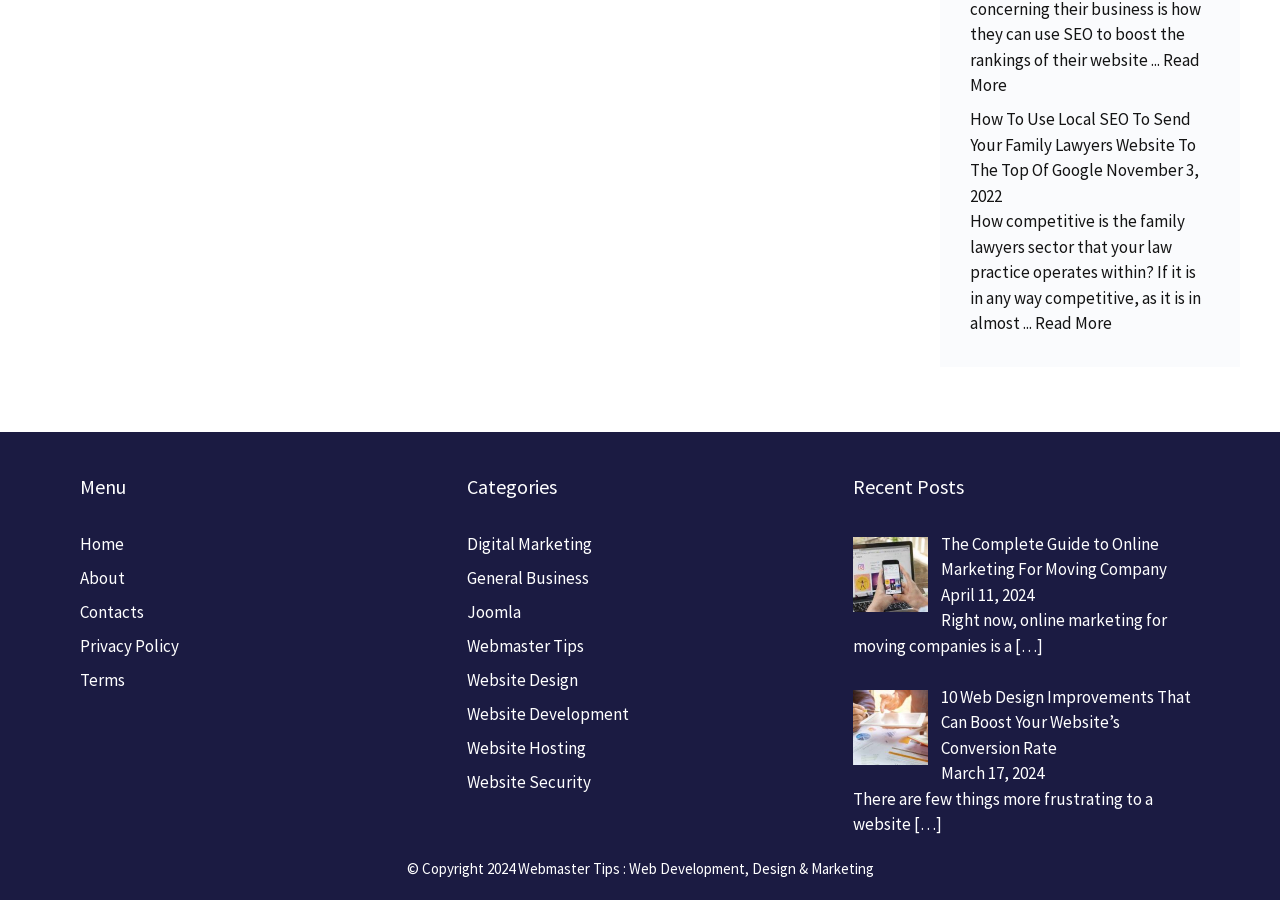What is the date of the most recent post? Based on the screenshot, please respond with a single word or phrase.

April 11, 2024